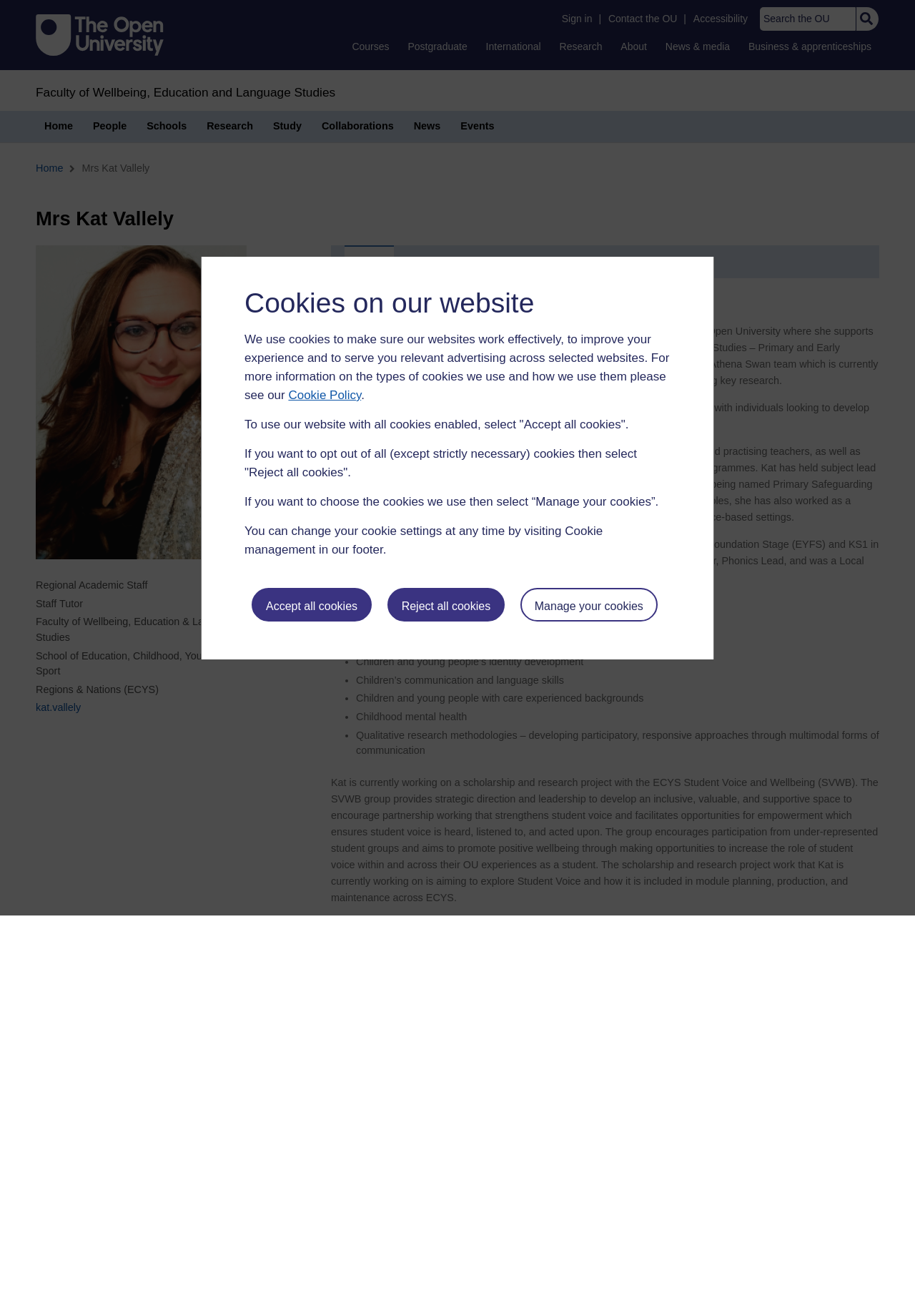Utilize the details in the image to thoroughly answer the following question: What is the name of the school Kat Vallely is part of?

The name of the school can be found in the static text 'School of Education, Childhood, Youth & Sport' which is located in the faculty information section.